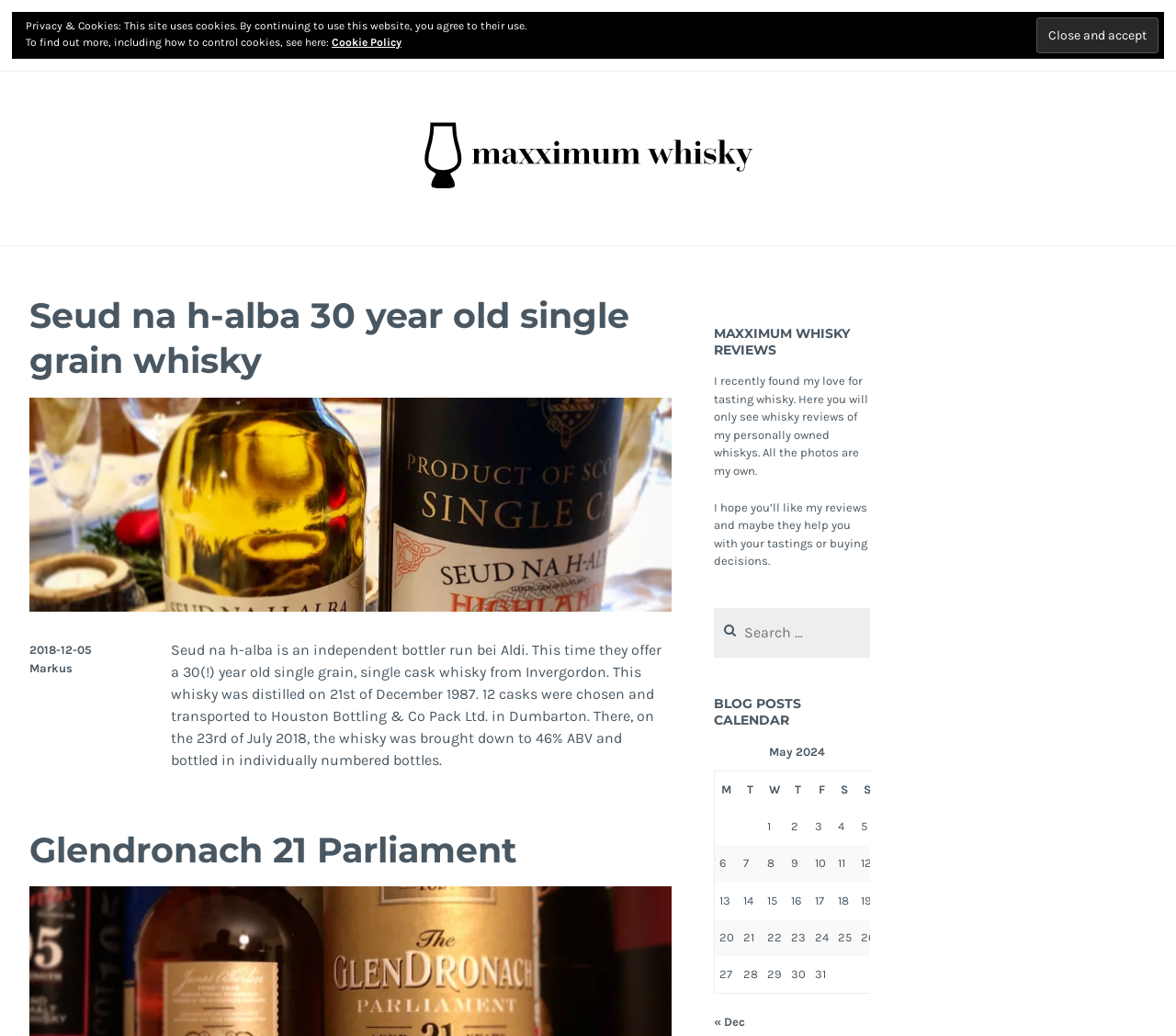Please specify the bounding box coordinates of the clickable region necessary for completing the following instruction: "Visit the 'Who We Are' page". The coordinates must consist of four float numbers between 0 and 1, i.e., [left, top, right, bottom].

None